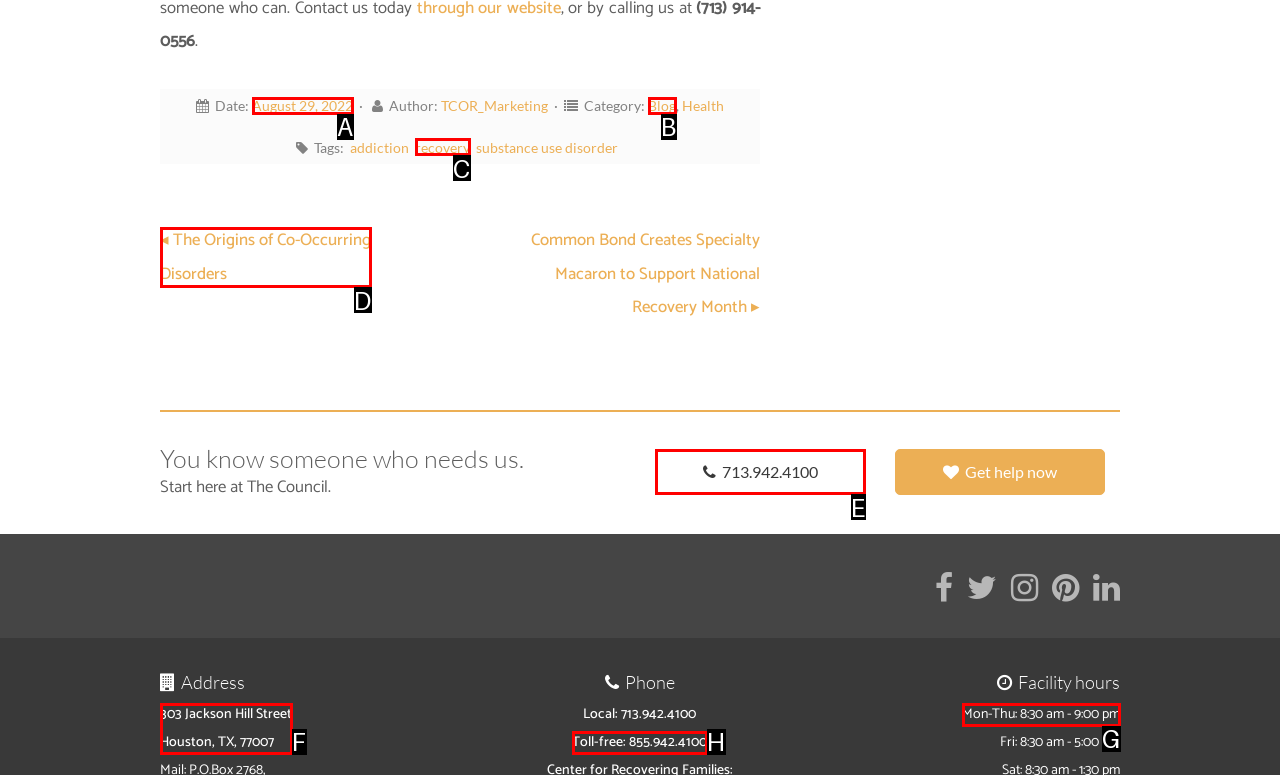Identify the letter of the UI element you should interact with to perform the task: View the facility hours
Reply with the appropriate letter of the option.

G